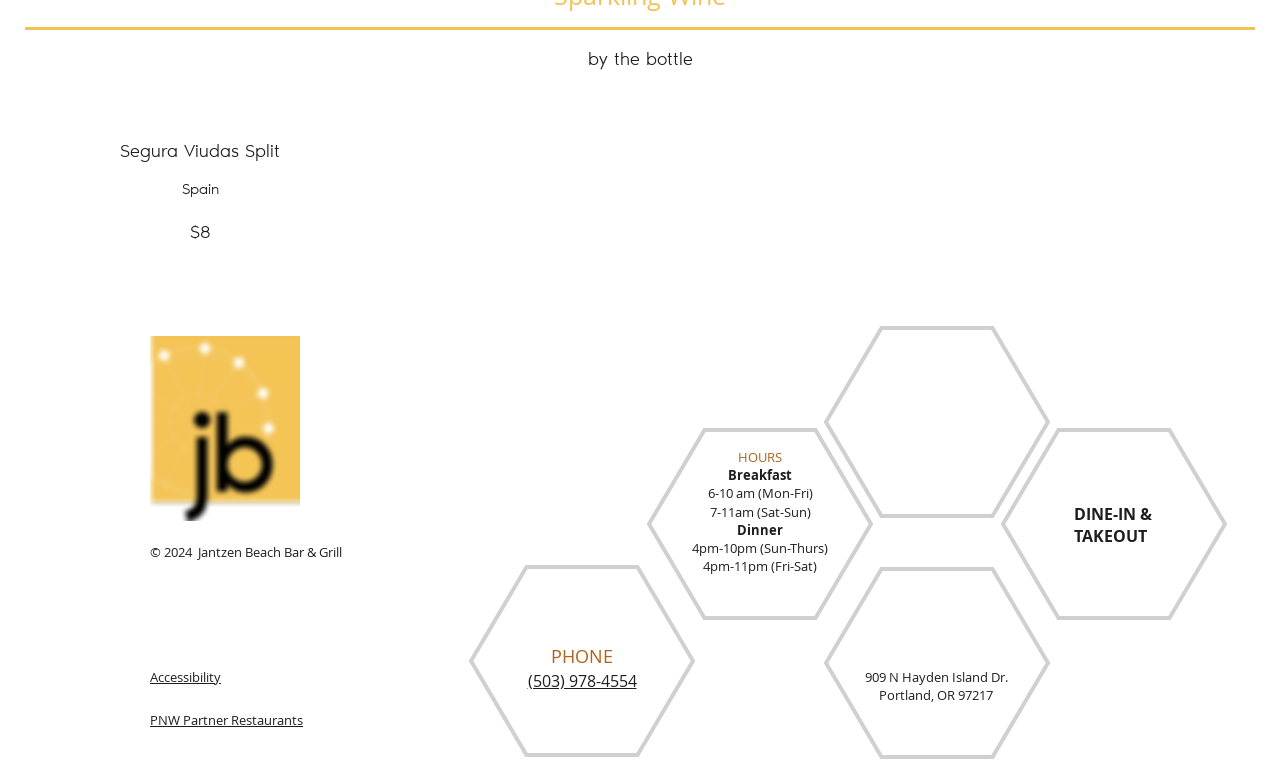For the following element description, predict the bounding box coordinates in the format (top-left x, top-left y, bottom-right x, bottom-right y). All values should be floating point numbers between 0 and 1. Description: 4pm-10pm (Sun-Thurs)

[0.541, 0.693, 0.647, 0.716]